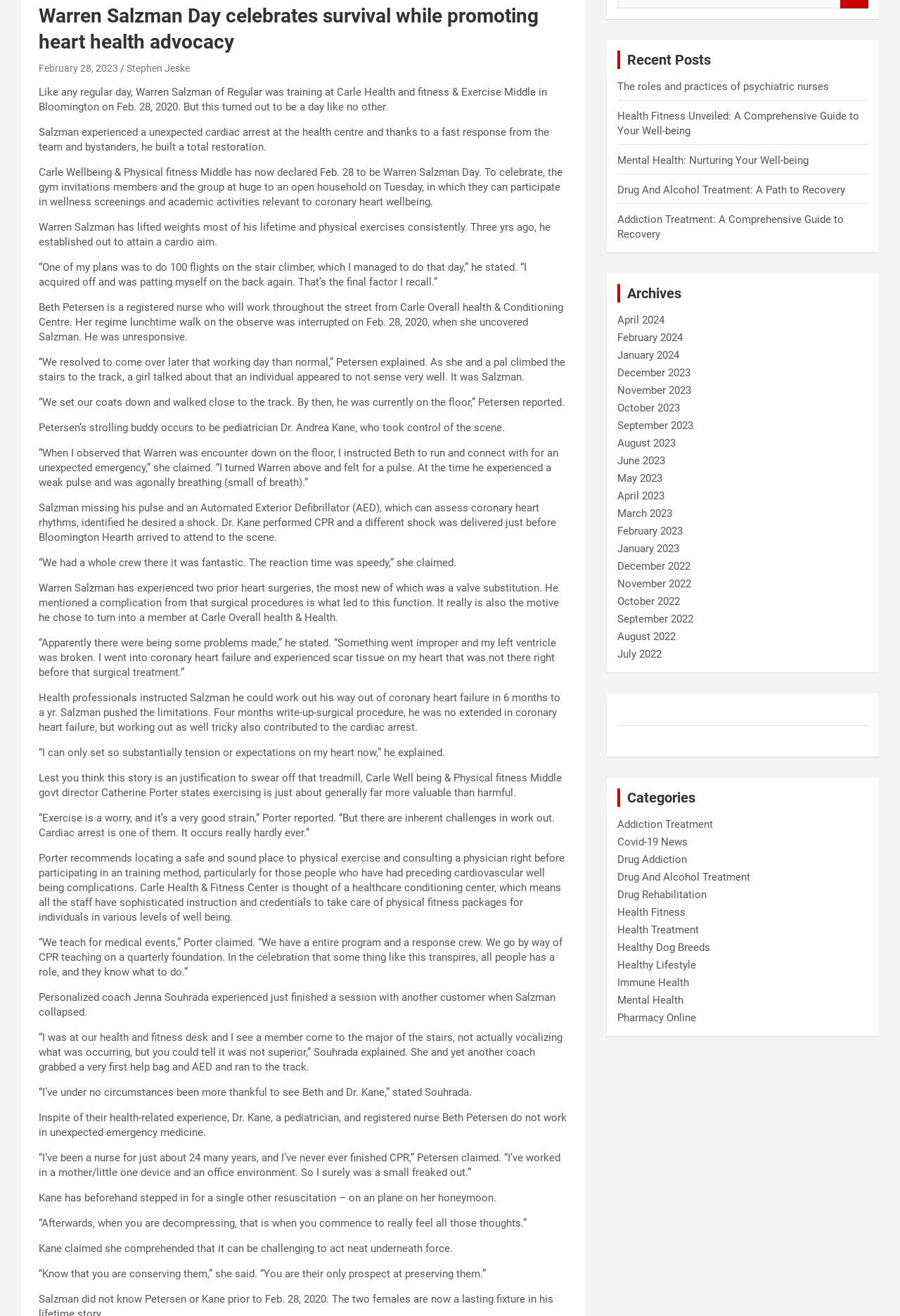Determine the bounding box coordinates of the UI element described by: "Drug And Alcohol Treatment".

[0.686, 0.662, 0.834, 0.671]